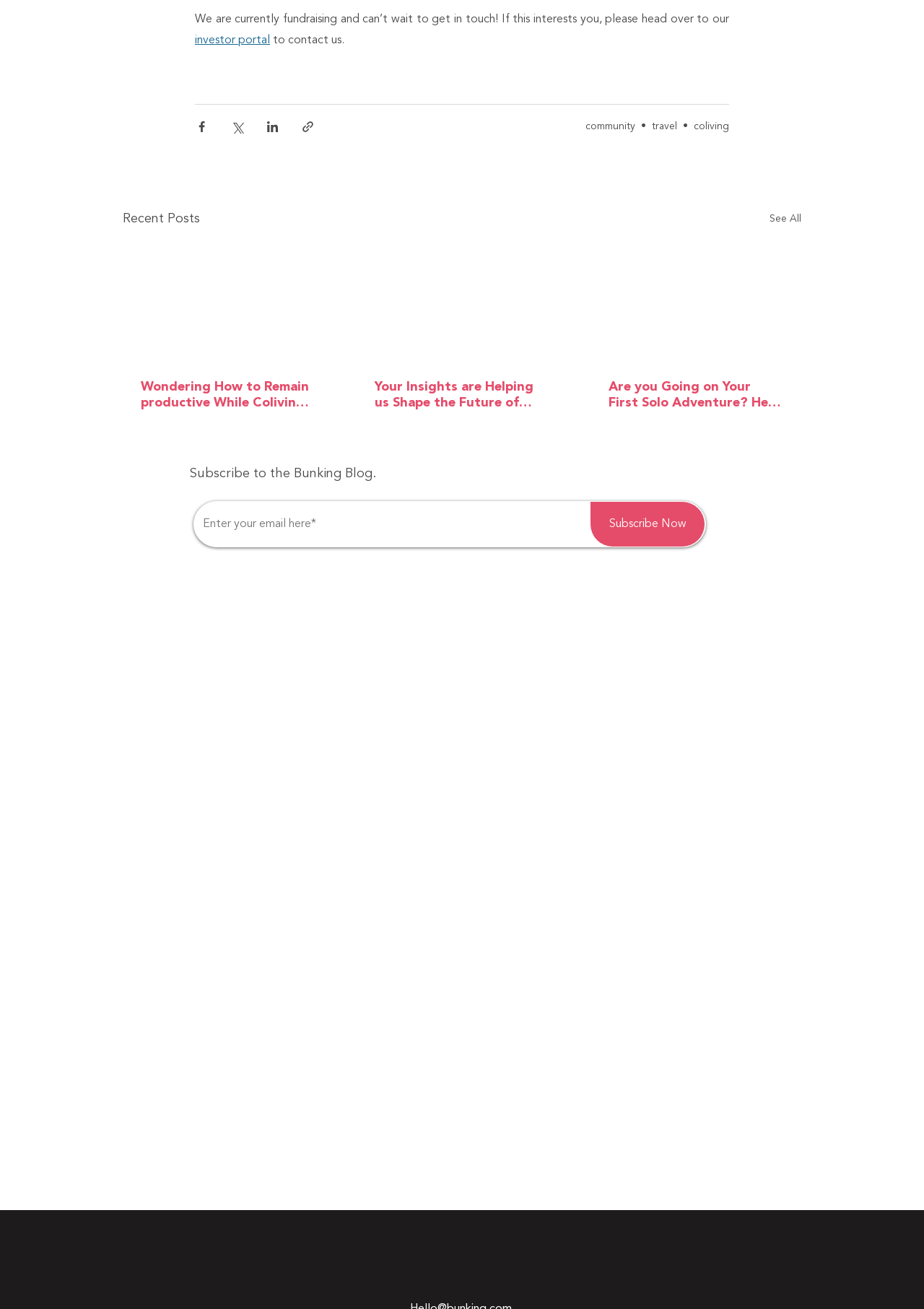Identify and provide the bounding box for the element described by: "community".

[0.634, 0.093, 0.688, 0.1]